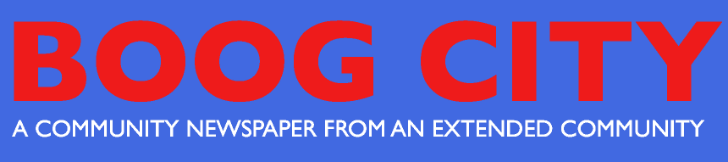Elaborate on the image by describing it in detail.

The image features the vibrant logo of "Boog City," a community newspaper emphasizing connection and local engagement. The bold text highlights the publication's name in red against a bright blue background, embodied with a distinctive and modern font. Directly beneath, a tagline reads, "A community newspaper from an extended community," indicating the newspaper's dedication to serving and reflecting the diverse voices within its surrounding area. This visual identity conveys a sense of inclusivity and community spirit, inviting readers to connect with local narratives and events.